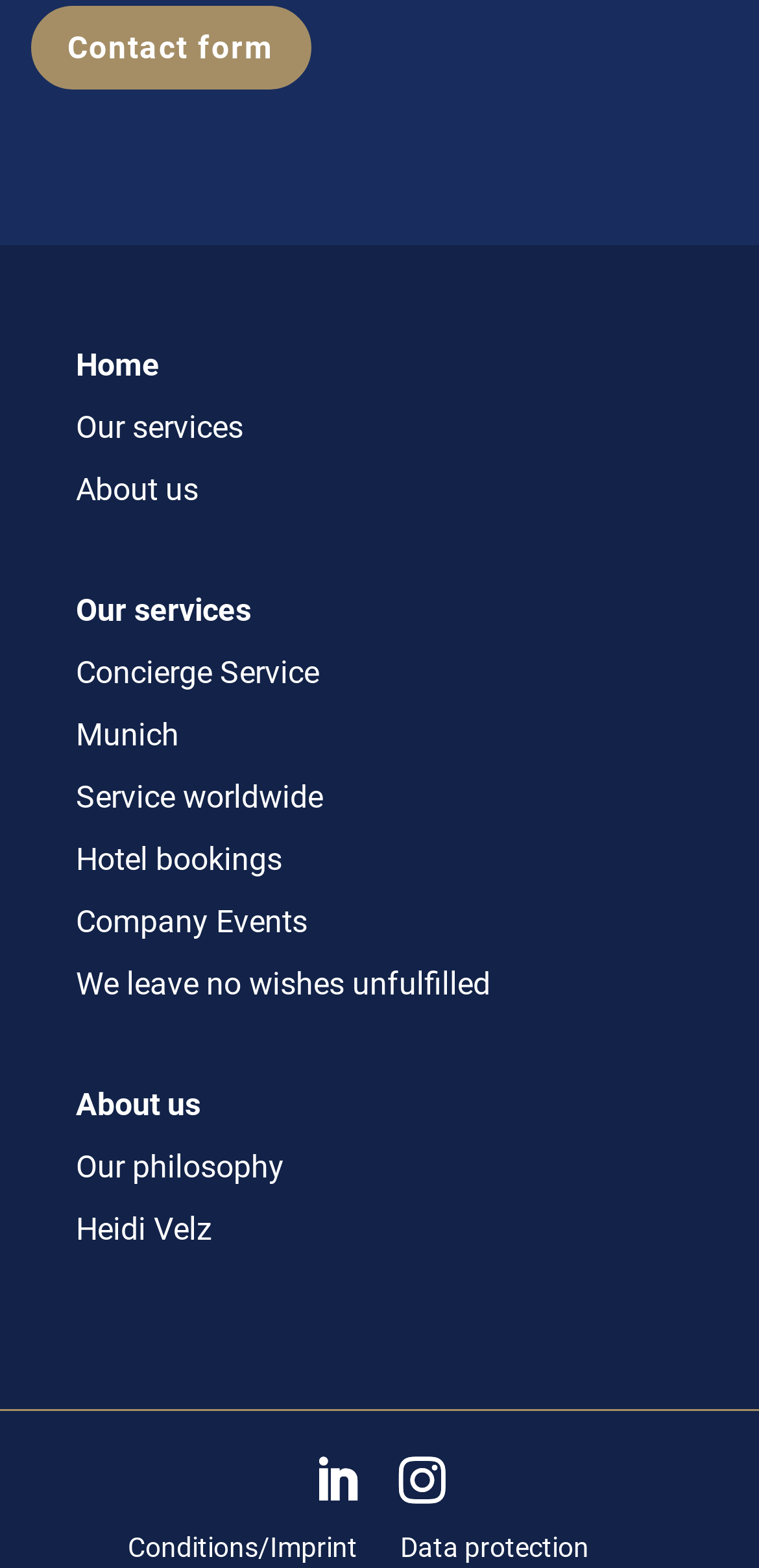Respond to the question below with a single word or phrase:
How many links are in the top navigation menu?

11